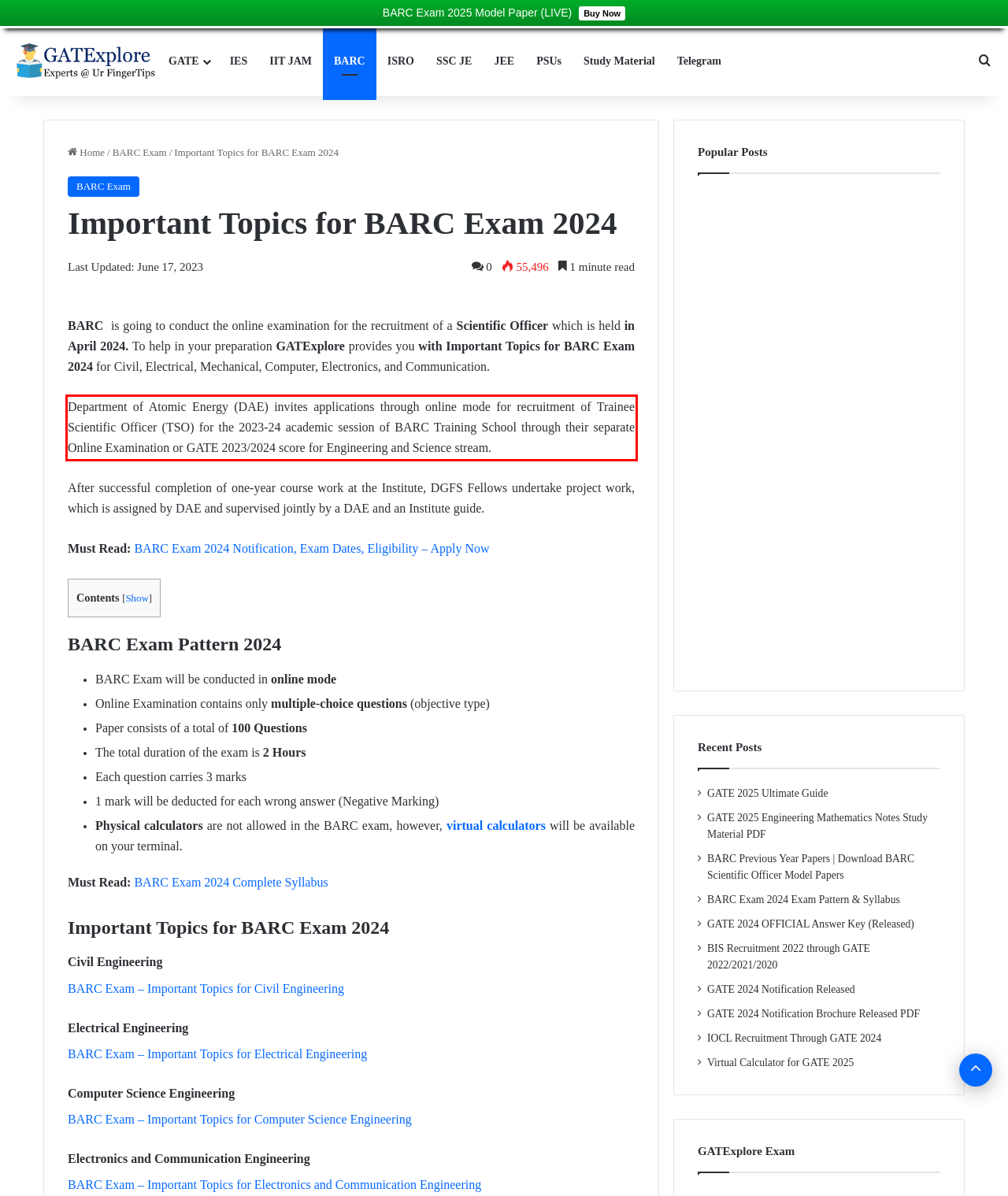Analyze the screenshot of the webpage that features a red bounding box and recognize the text content enclosed within this red bounding box.

Department of Atomic Energy (DAE) invites applications through online mode for recruitment of Trainee Scientific Officer (TSO) for the 2023-24 academic session of BARC Training School through their separate Online Examination or GATE 2023/2024 score for Engineering and Science stream.